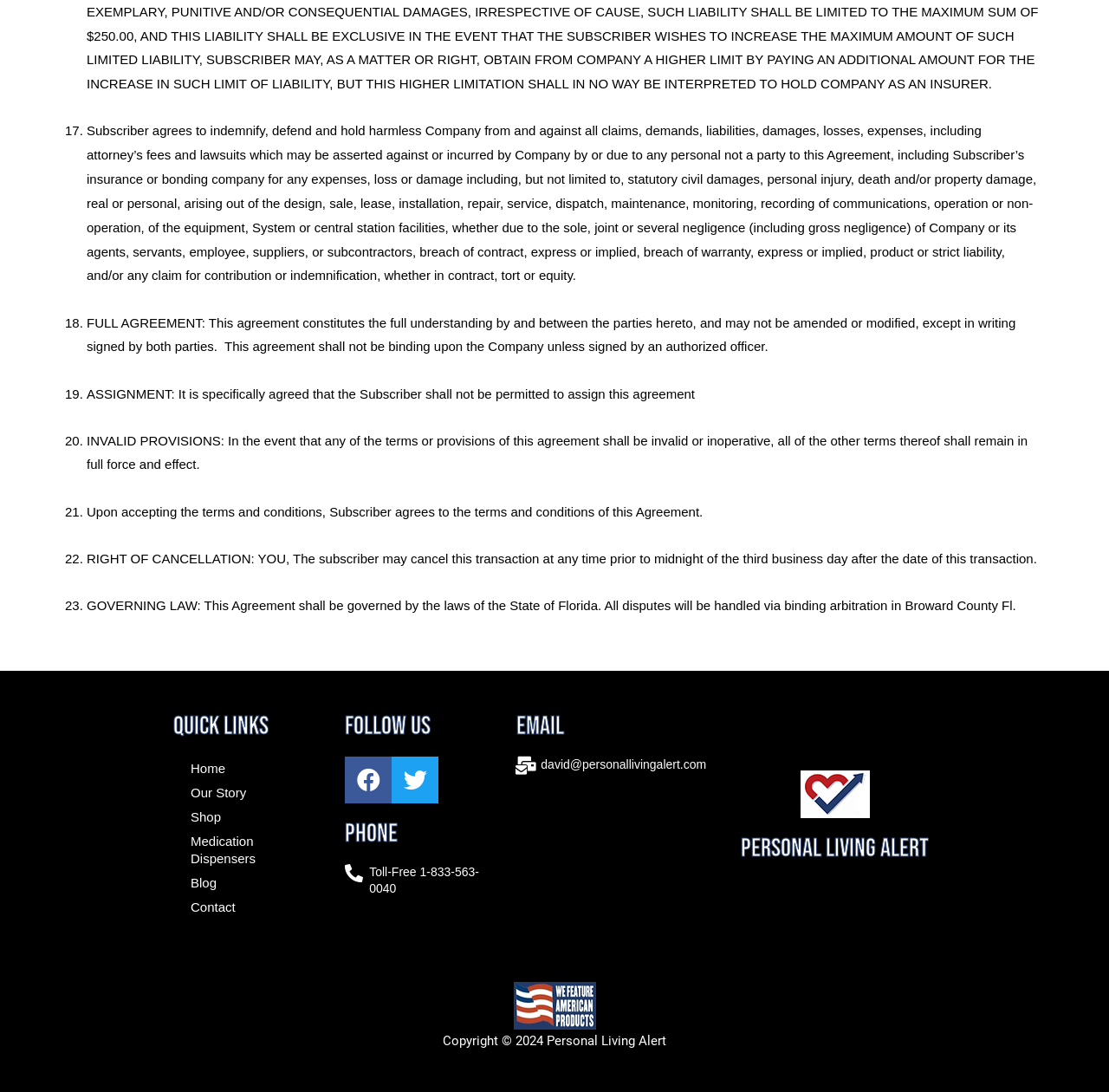Bounding box coordinates are specified in the format (top-left x, top-left y, bottom-right x, bottom-right y). All values are floating point numbers bounded between 0 and 1. Please provide the bounding box coordinate of the region this sentence describes: Medication Dispensers

[0.156, 0.759, 0.295, 0.797]